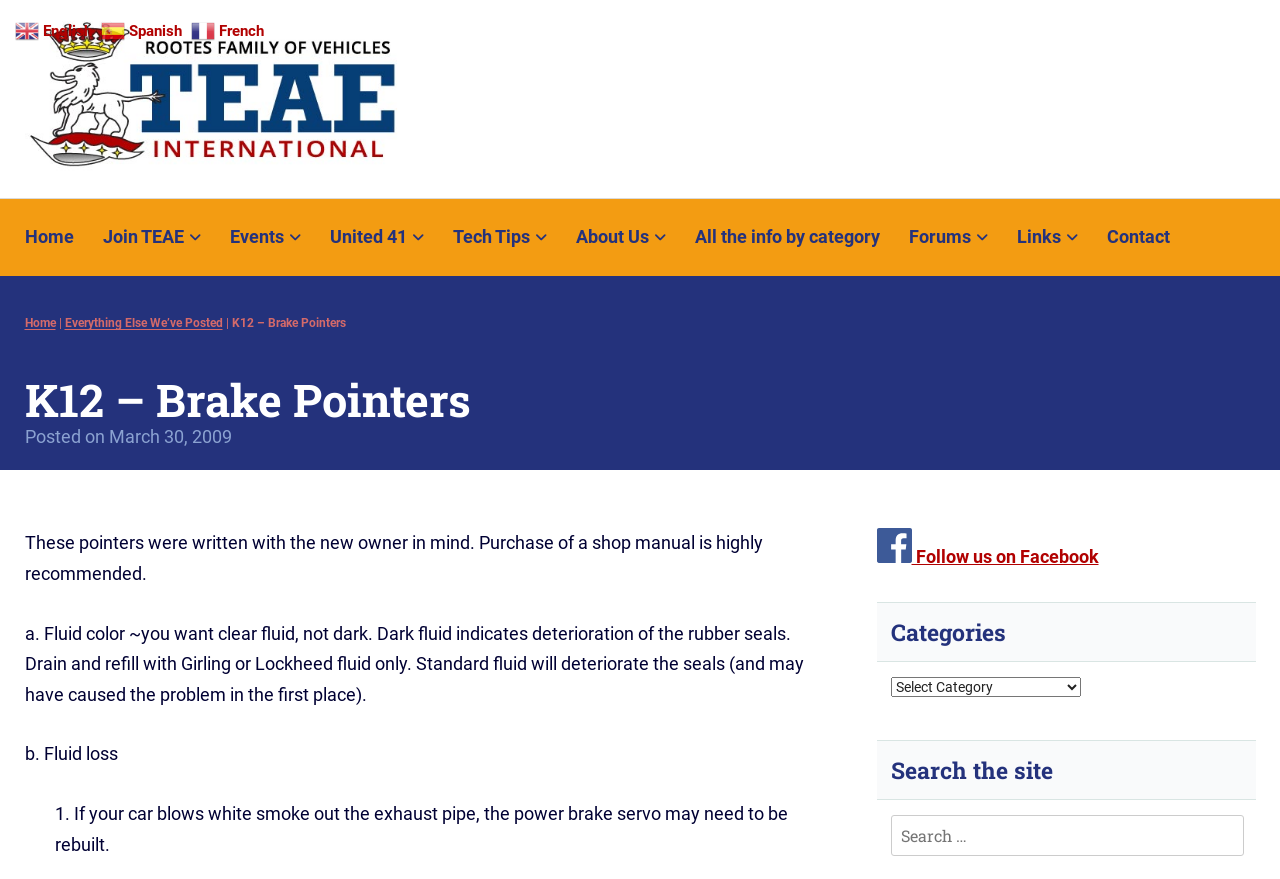Please provide a detailed answer to the question below by examining the image:
What is the name of the organization?

The name of the organization can be found in the top-left corner of the webpage, where it is written as 'TigersEast AlpinesEast' in a link format.